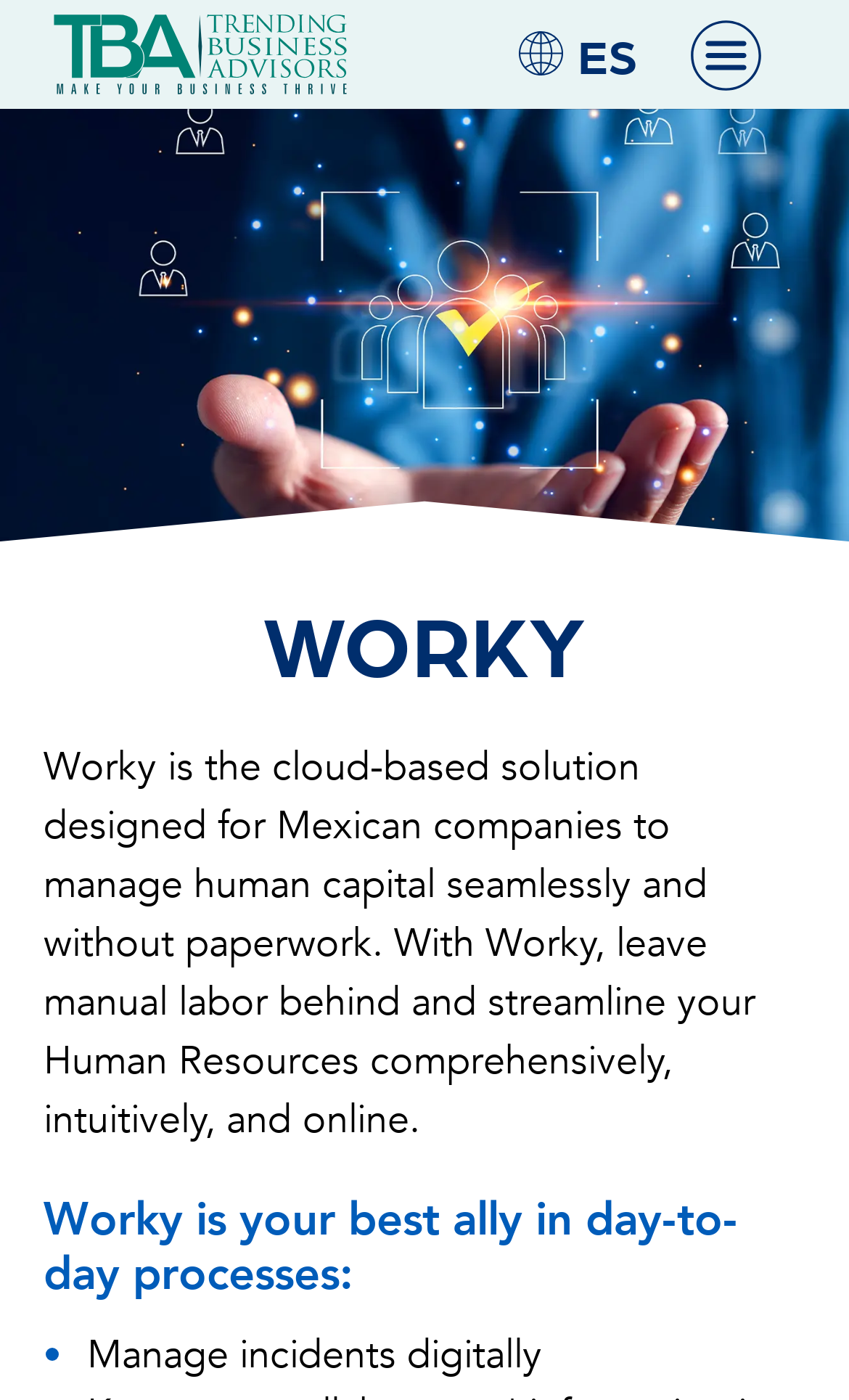Bounding box coordinates are specified in the format (top-left x, top-left y, bottom-right x, bottom-right y). All values are floating point numbers bounded between 0 and 1. Please provide the bounding box coordinate of the region this sentence describes: parent_node: ES

[0.056, 0.001, 0.415, 0.077]